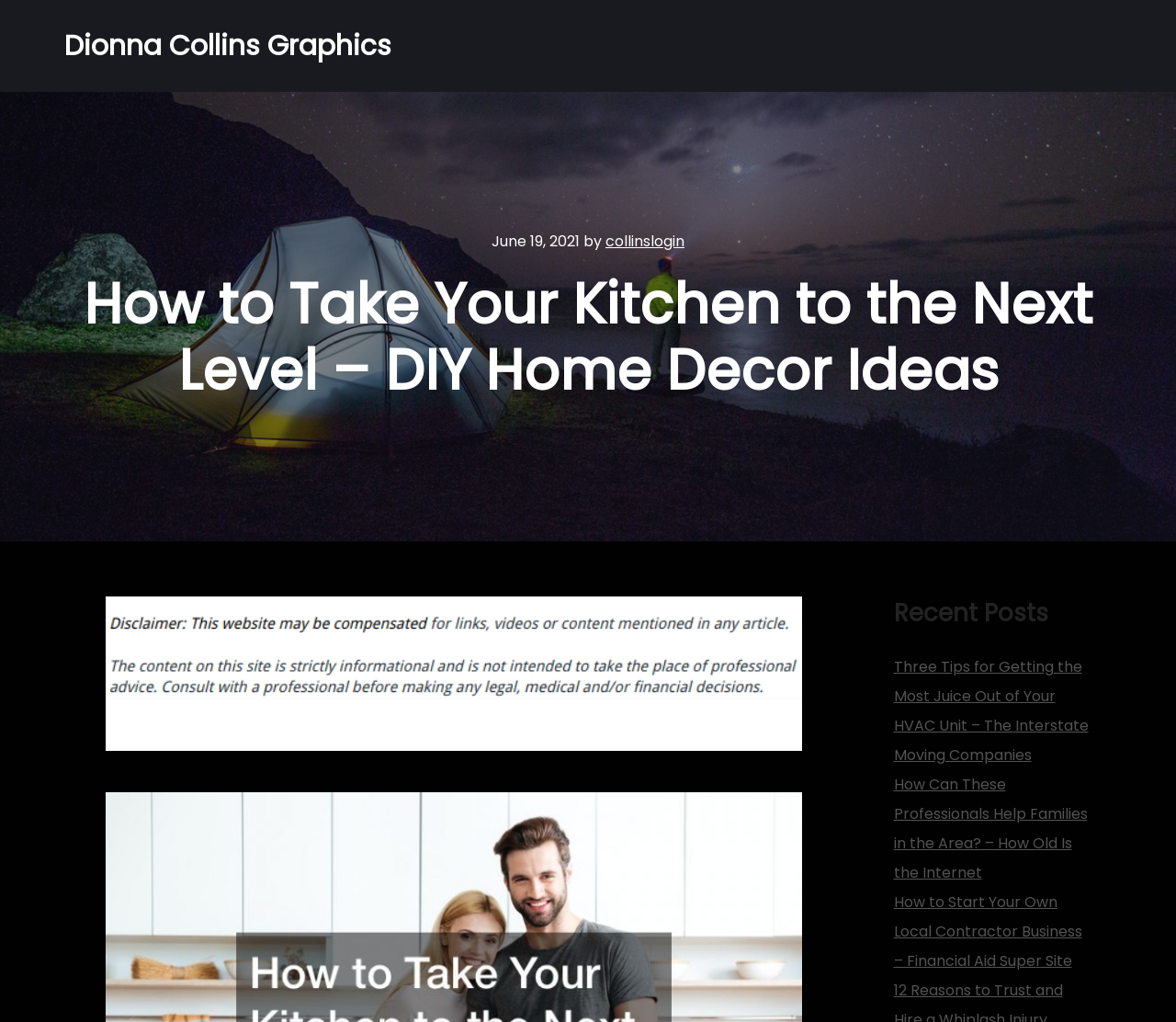Determine the bounding box for the UI element as described: "Dionna Collins Graphics". The coordinates should be represented as four float numbers between 0 and 1, formatted as [left, top, right, bottom].

[0.055, 0.0, 0.211, 0.09]